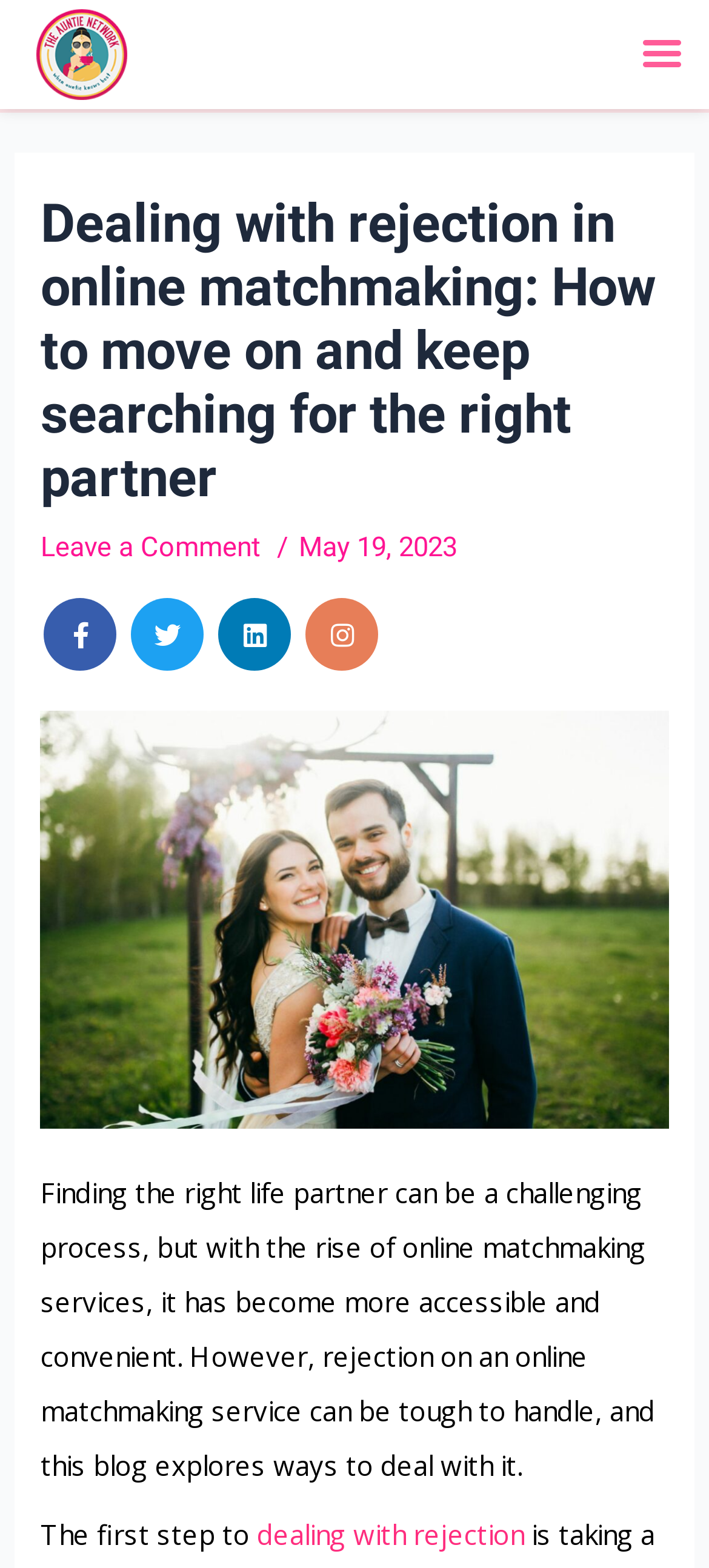What is the topic of the first step mentioned in the article?
Your answer should be a single word or phrase derived from the screenshot.

Dealing with rejection